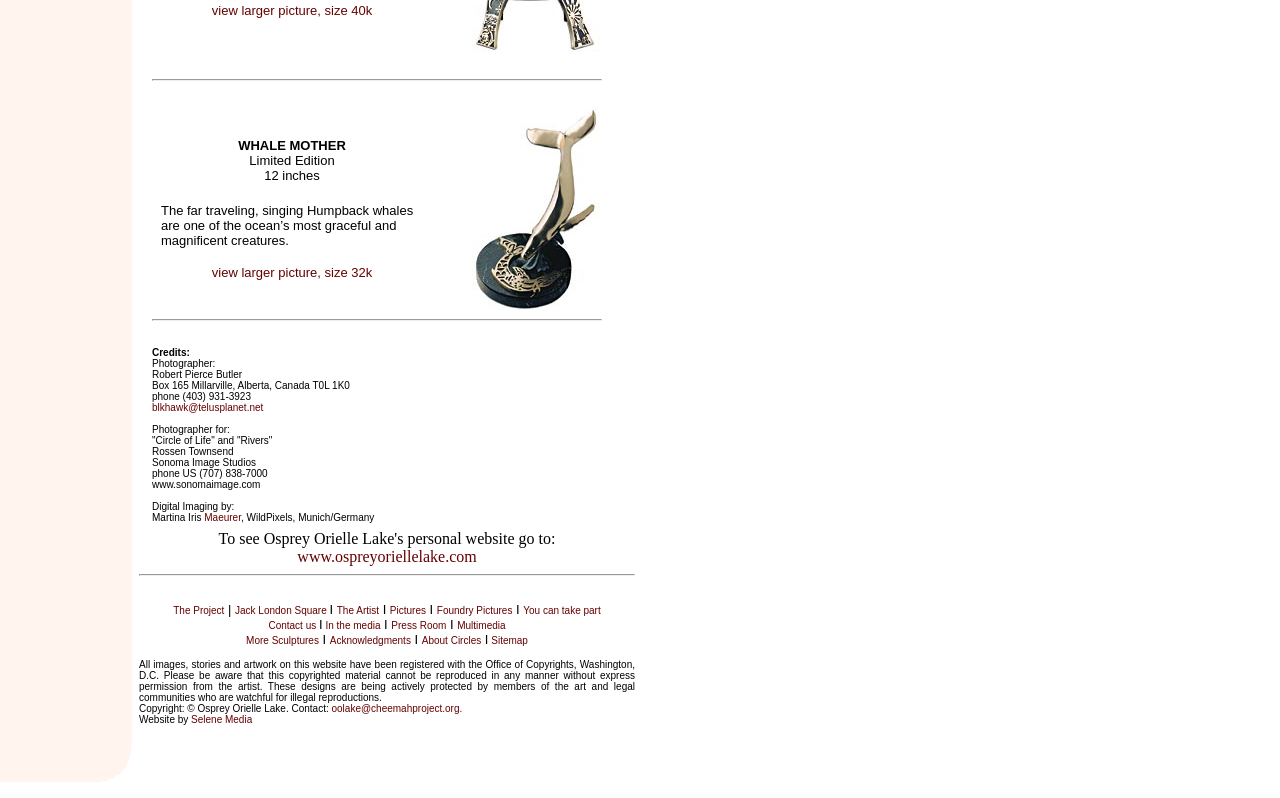Determine the bounding box coordinates of the clickable area required to perform the following instruction: "contact Osprey Orielle Lake". The coordinates should be represented as four float numbers between 0 and 1: [left, top, right, bottom].

[0.259, 0.88, 0.361, 0.894]